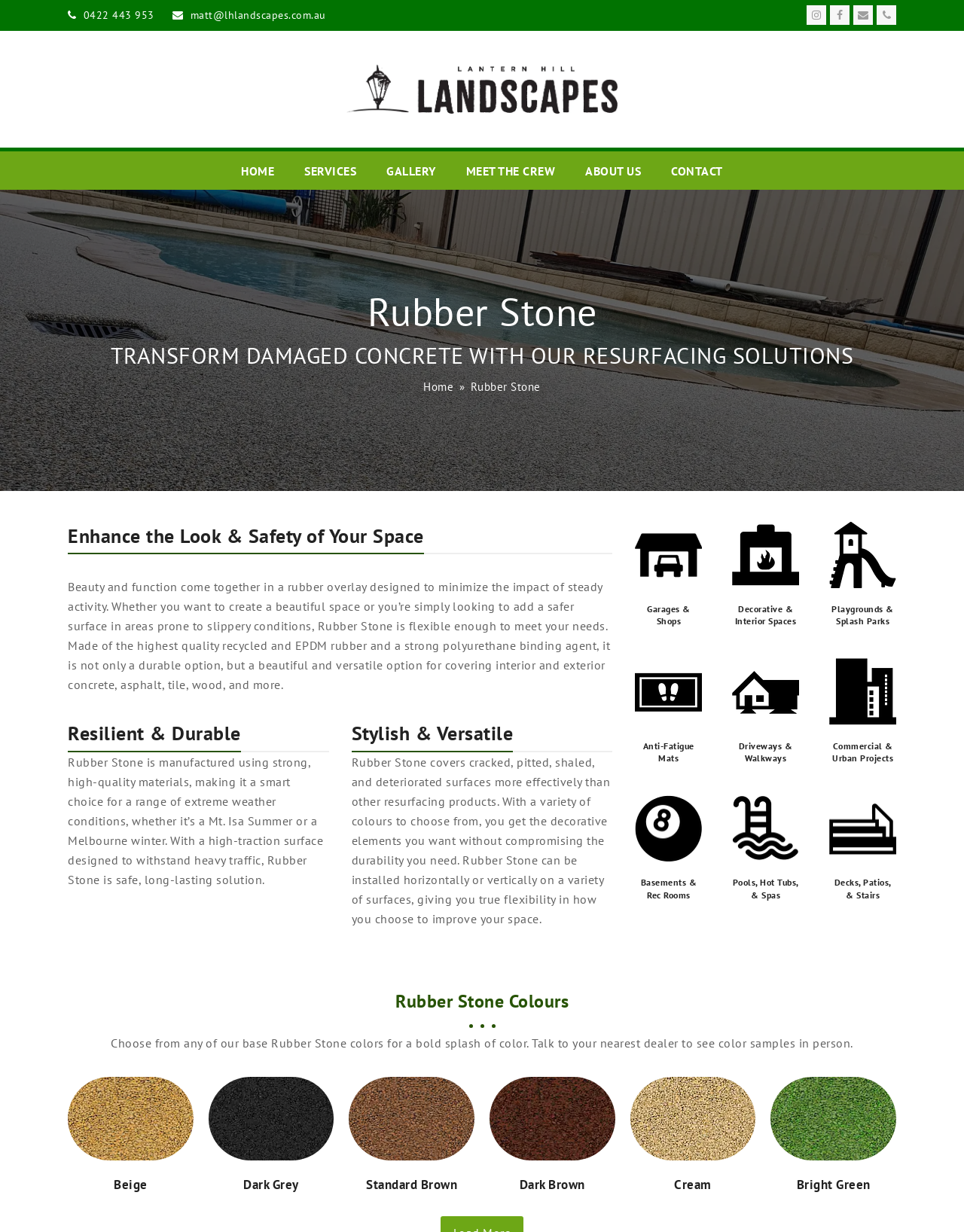Summarize the webpage with a detailed and informative caption.

The webpage is about Rubber Stone, a product offered by Lantern Hill Landscapes. At the top, there is a header section with the company name and a navigation menu with links to different pages, including Home, Services, Gallery, Meet the Crew, About Us, and Contact. Below the header, there is a prominent heading "Rubber Stone" followed by a subheading "Transform damaged concrete with our resurfacing solutions".

The main content area is divided into several sections. The first section describes the benefits of Rubber Stone, highlighting its durability, versatility, and ability to enhance the look and safety of a space. This section includes a paragraph of text and several images with captions, showcasing different applications of Rubber Stone, such as garages, decorative spaces, playgrounds, and driveways.

The next section focuses on the features of Rubber Stone, including its resilience, stylish design, and ability to cover cracked surfaces. This section includes several paragraphs of text and more images with captions, demonstrating the product's versatility and durability.

Further down the page, there is a section showcasing the different colors available for Rubber Stone, with images and headings for each color option, including Beige, Dark Grey, Standard Brown, Dark Brown, Cream, and Bright Green.

Throughout the page, there are also several calls-to-action, including links to contact the company, email, phone, and social media profiles. The overall design is clean and easy to navigate, with clear headings and concise text.